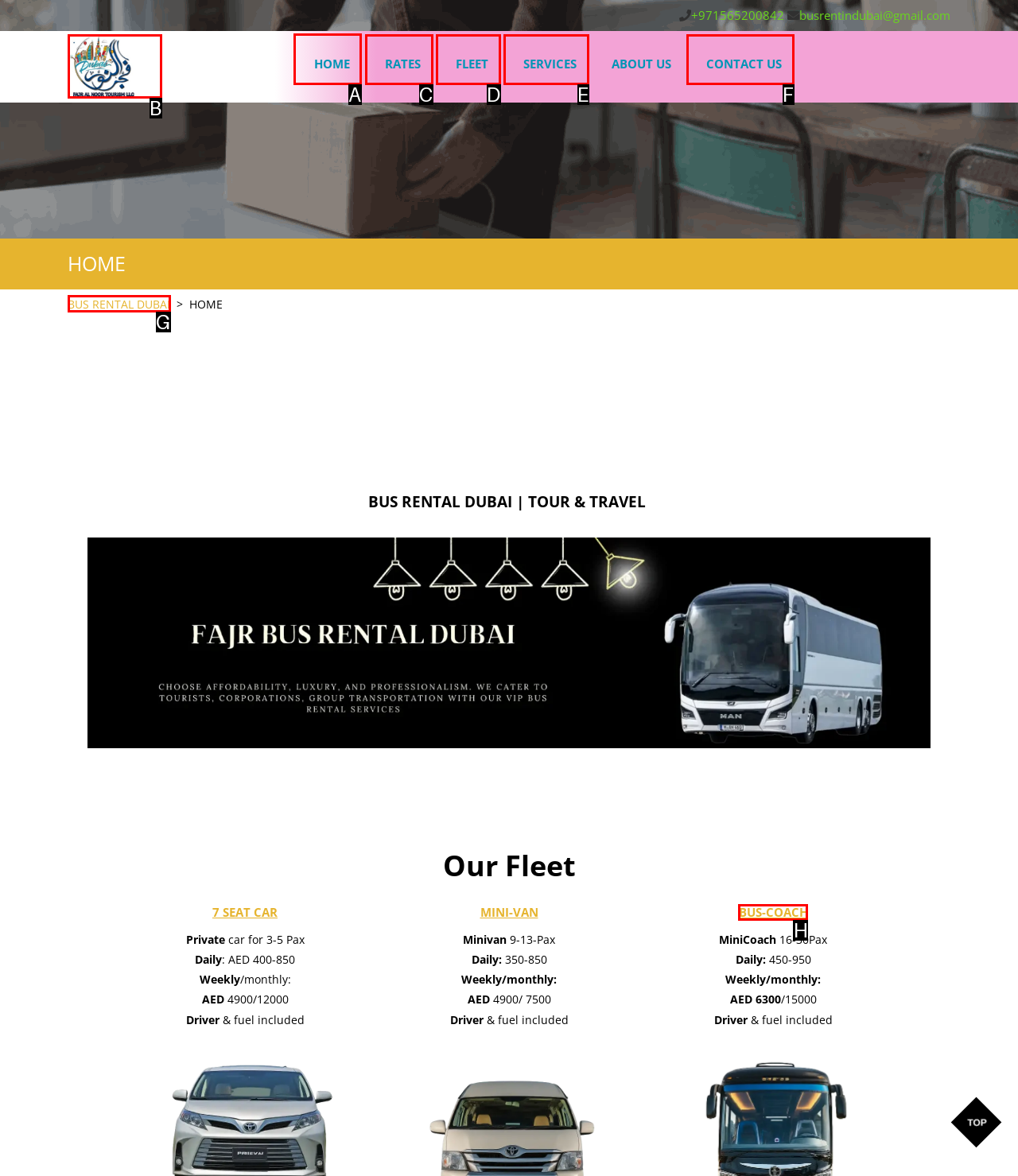Identify the letter of the UI element needed to carry out the task: go to the home page
Reply with the letter of the chosen option.

A